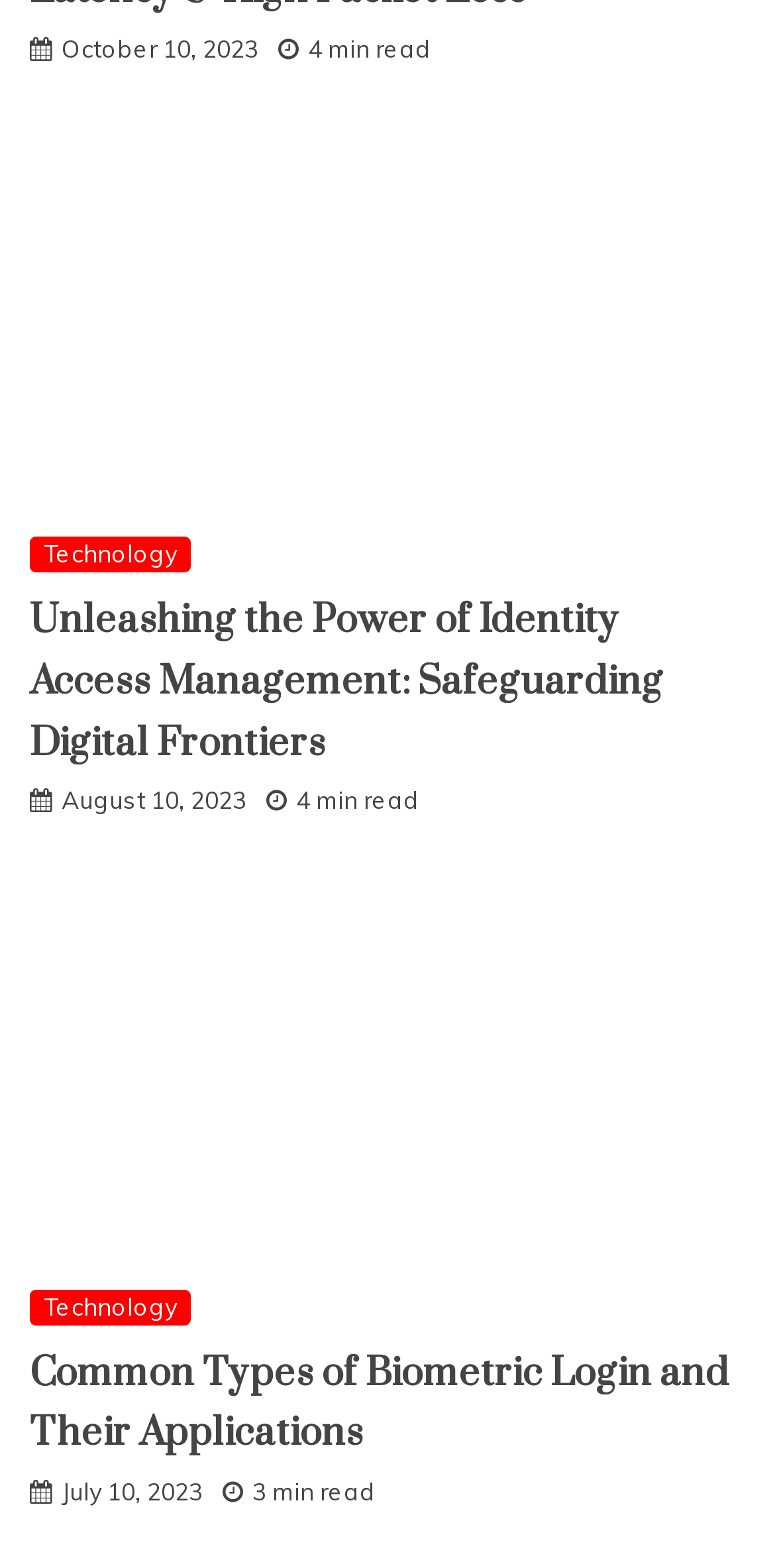What is the title of the first article?
Based on the image, give a concise answer in the form of a single word or short phrase.

Unleashing the Power of Identity Access Management: Safeguarding Digital Frontiers